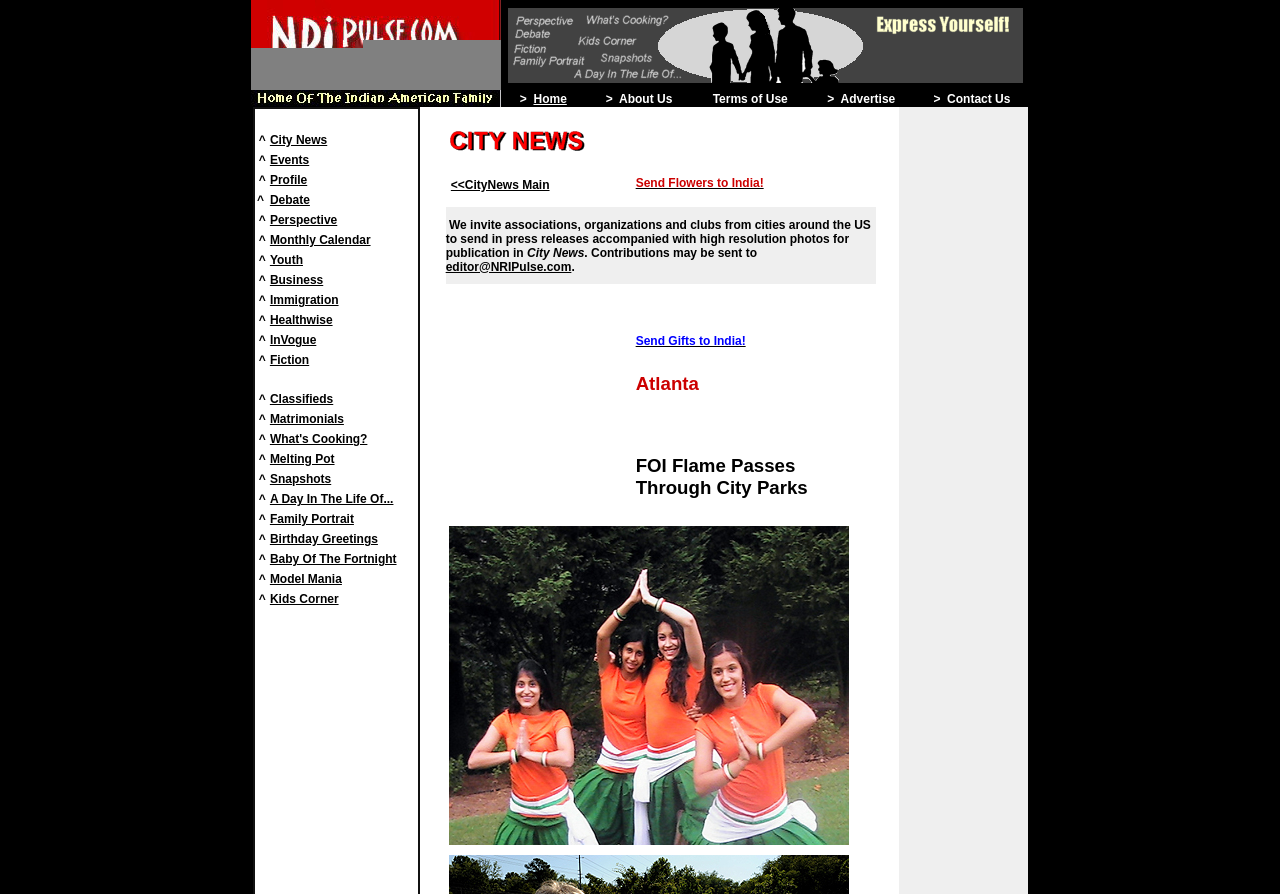Locate the bounding box coordinates of the clickable region to complete the following instruction: "Visit the 'Family Travel' page."

None